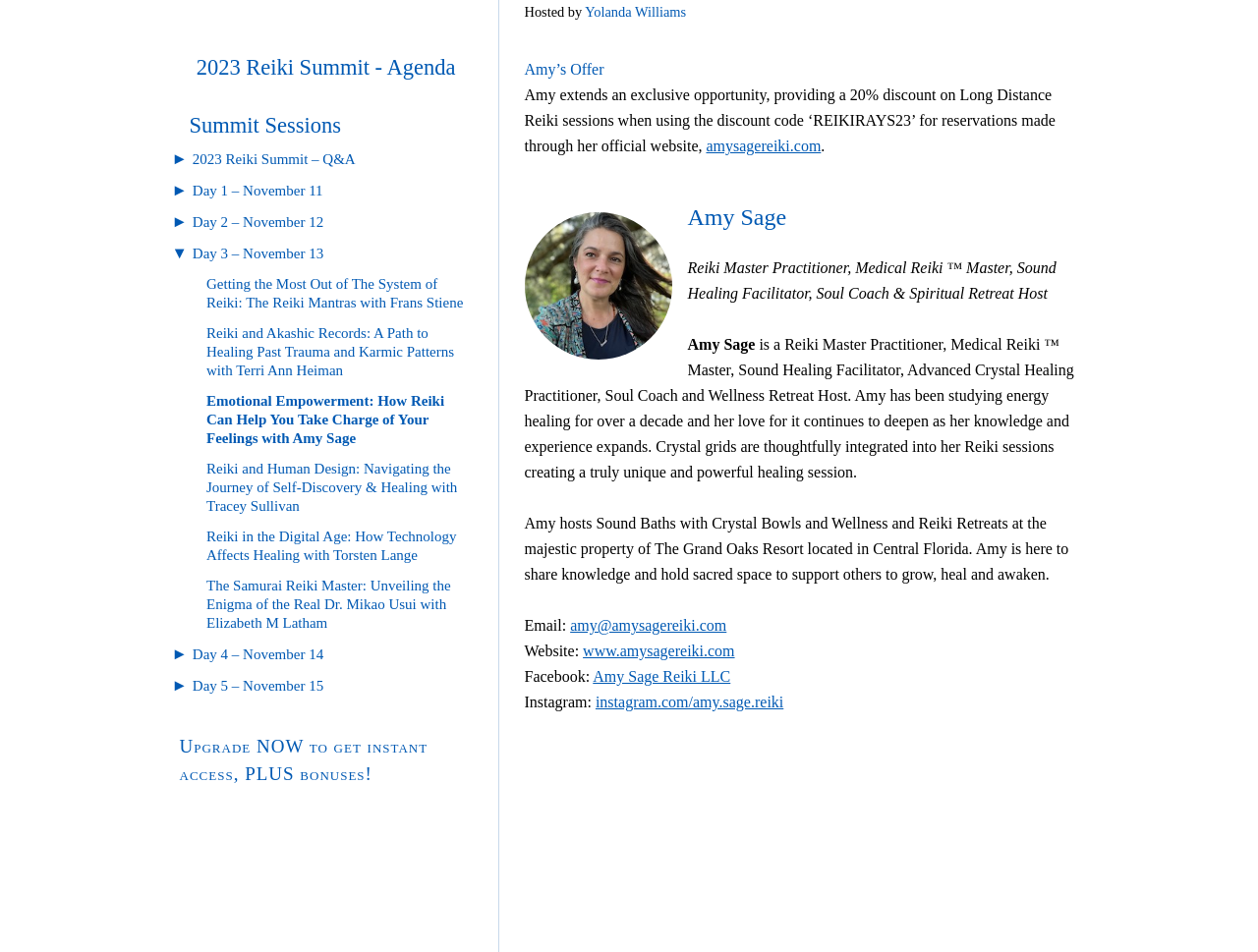Please determine the bounding box coordinates for the UI element described here. Use the format (top-left x, top-left y, bottom-right x, bottom-right y) with values bounded between 0 and 1: 2023 Reiki Summit - Agenda

[0.156, 0.058, 0.362, 0.083]